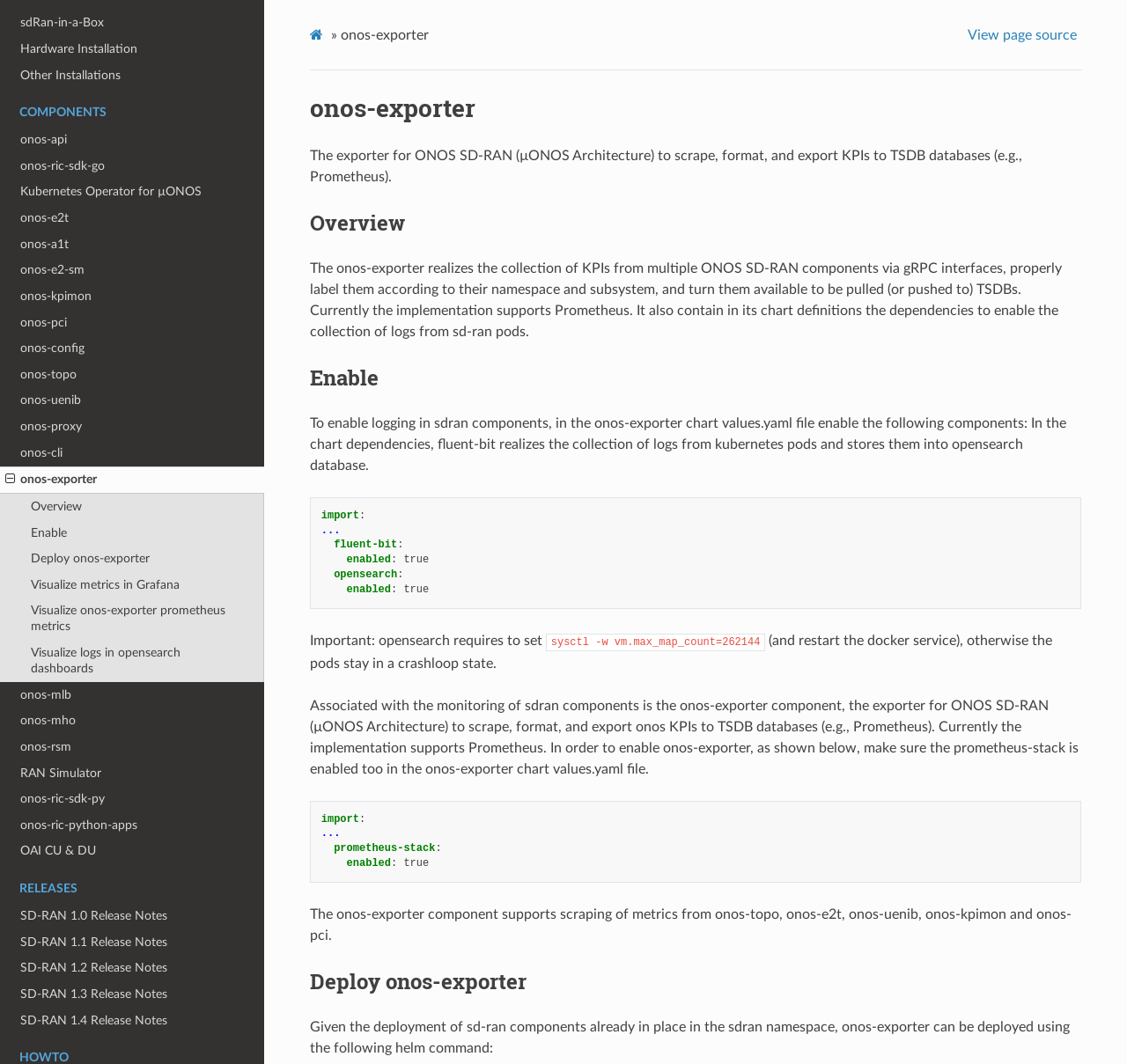Please specify the bounding box coordinates of the clickable region to carry out the following instruction: "Click on the 'Overview' link". The coordinates should be four float numbers between 0 and 1, in the format [left, top, right, bottom].

[0.0, 0.464, 0.234, 0.489]